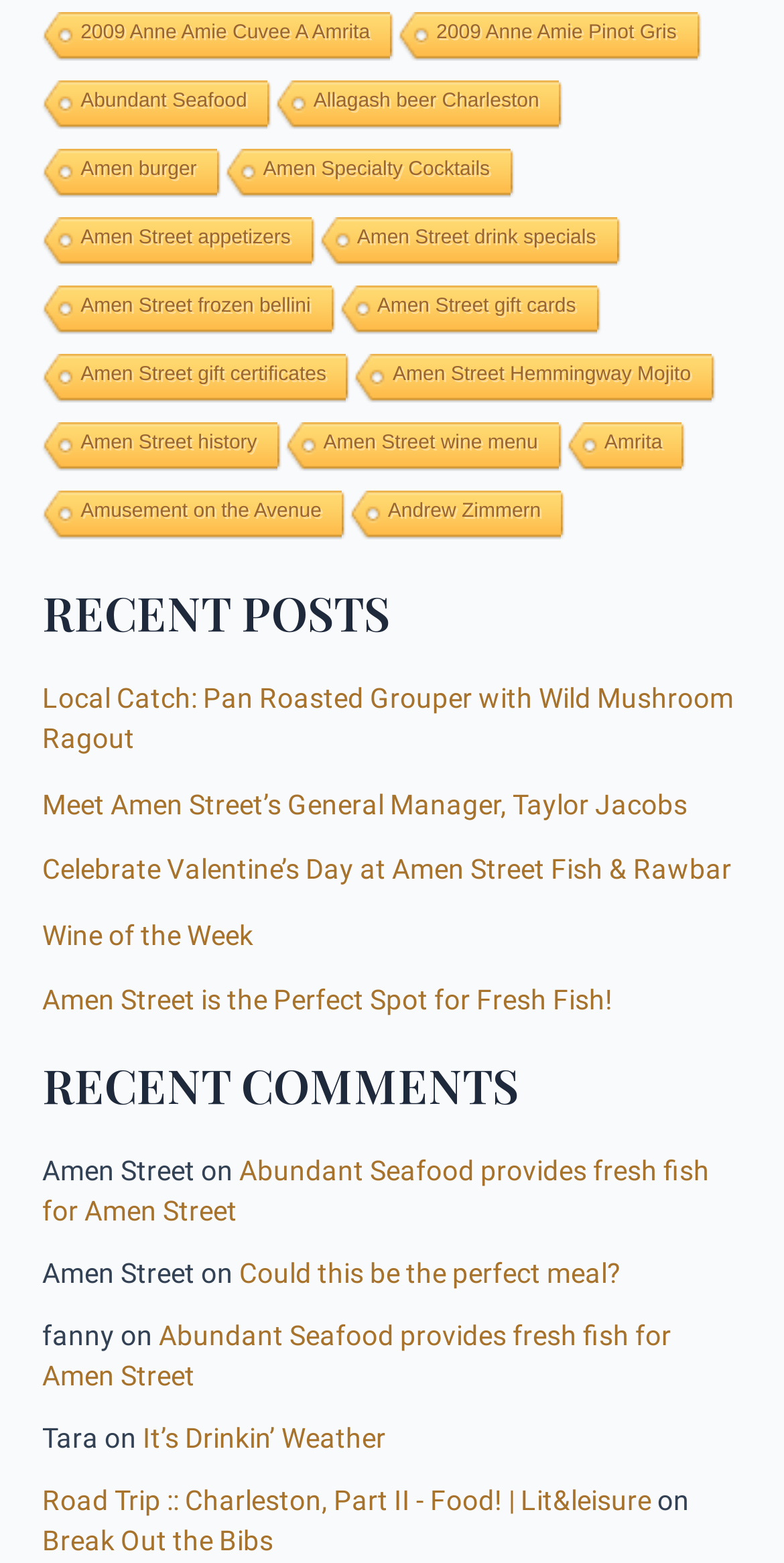Determine the bounding box for the UI element that matches this description: "Amen Street history".

[0.049, 0.27, 0.353, 0.303]